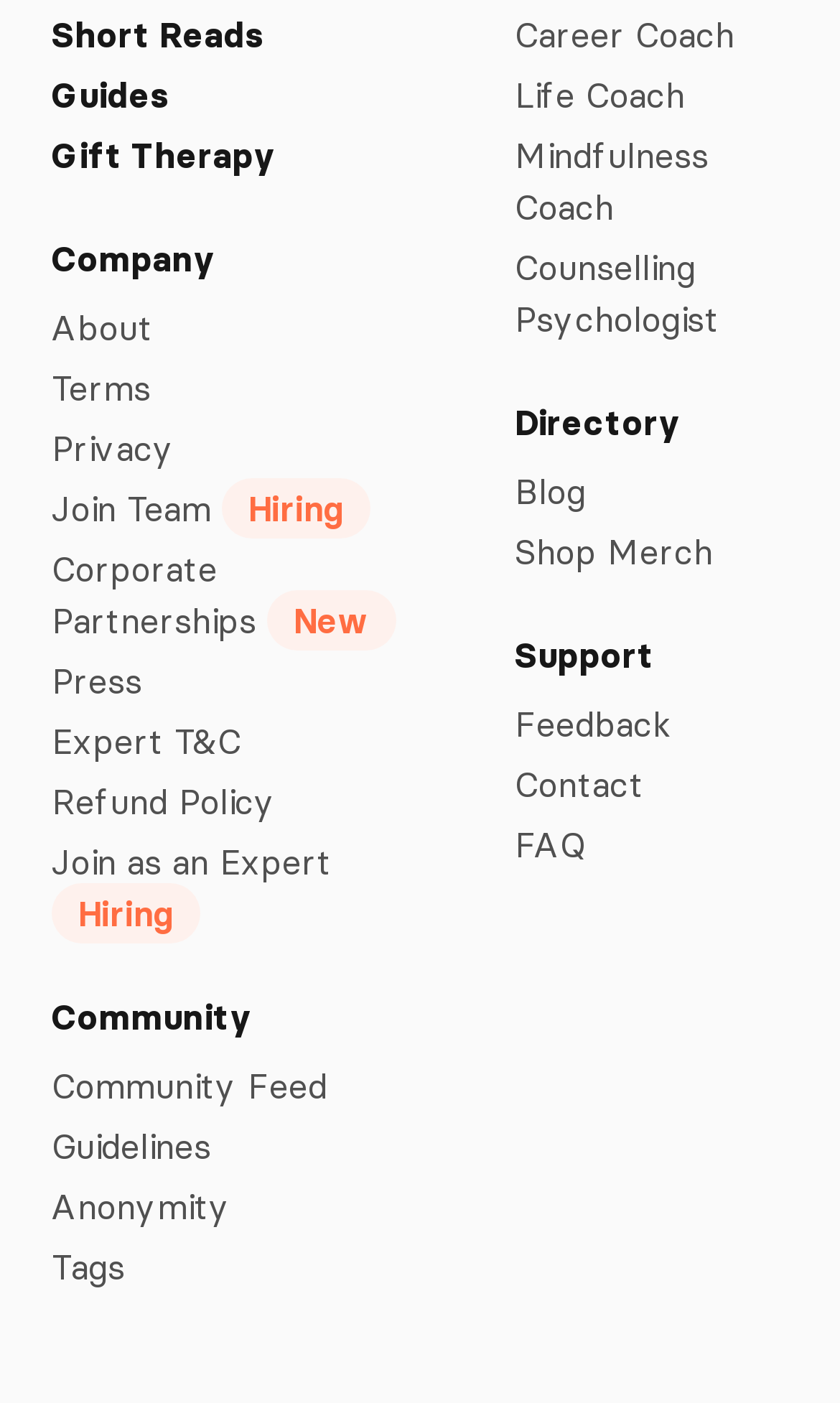Please locate the bounding box coordinates of the element that should be clicked to complete the given instruction: "Explore community feed".

[0.062, 0.755, 0.49, 0.792]